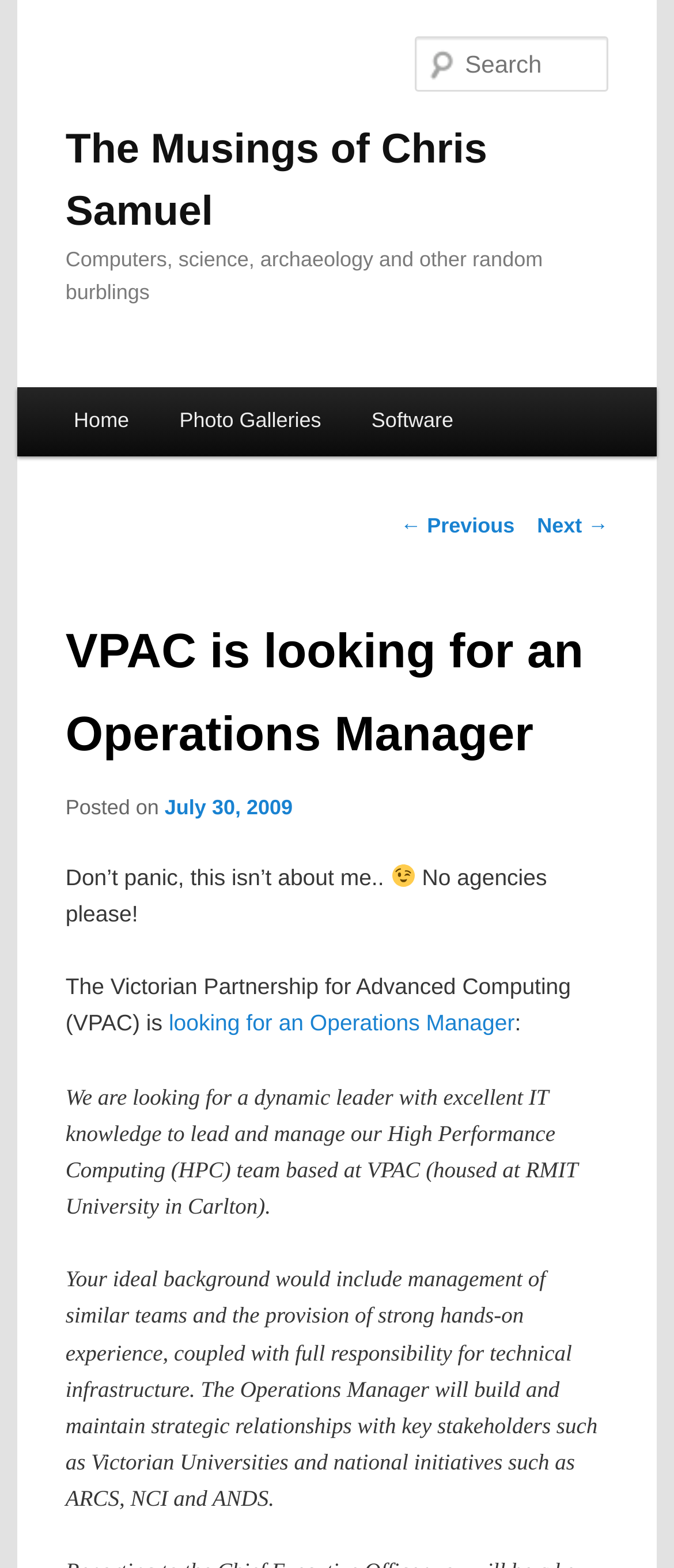Locate the primary headline on the webpage and provide its text.

The Musings of Chris Samuel